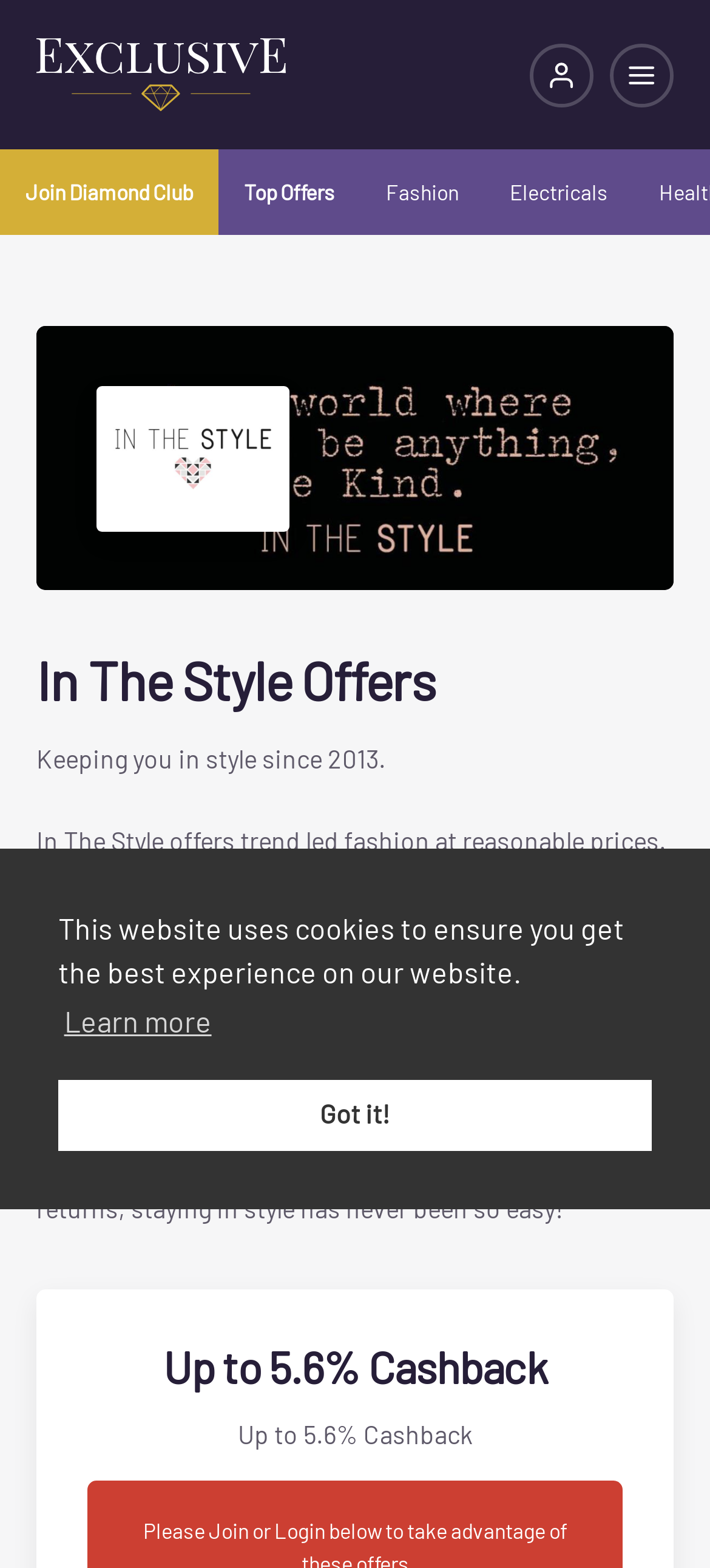Specify the bounding box coordinates (top-left x, top-left y, bottom-right x, bottom-right y) of the UI element in the screenshot that matches this description: Top Offers

[0.308, 0.095, 0.508, 0.149]